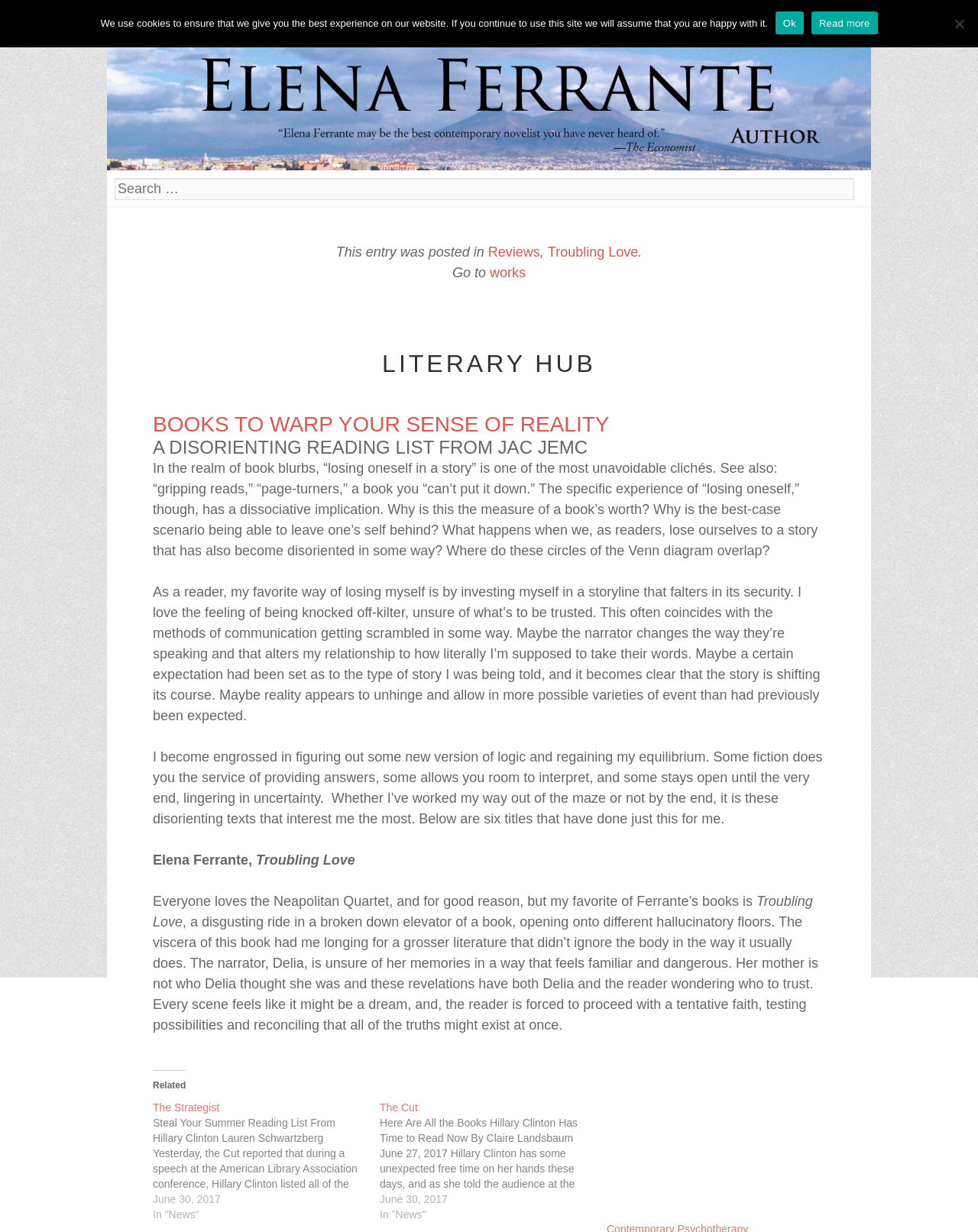Can you identify the bounding box coordinates of the clickable region needed to carry out this instruction: 'Check out the 'Troubling Love' book'? The coordinates should be four float numbers within the range of 0 to 1, stated as [left, top, right, bottom].

[0.262, 0.692, 0.363, 0.704]